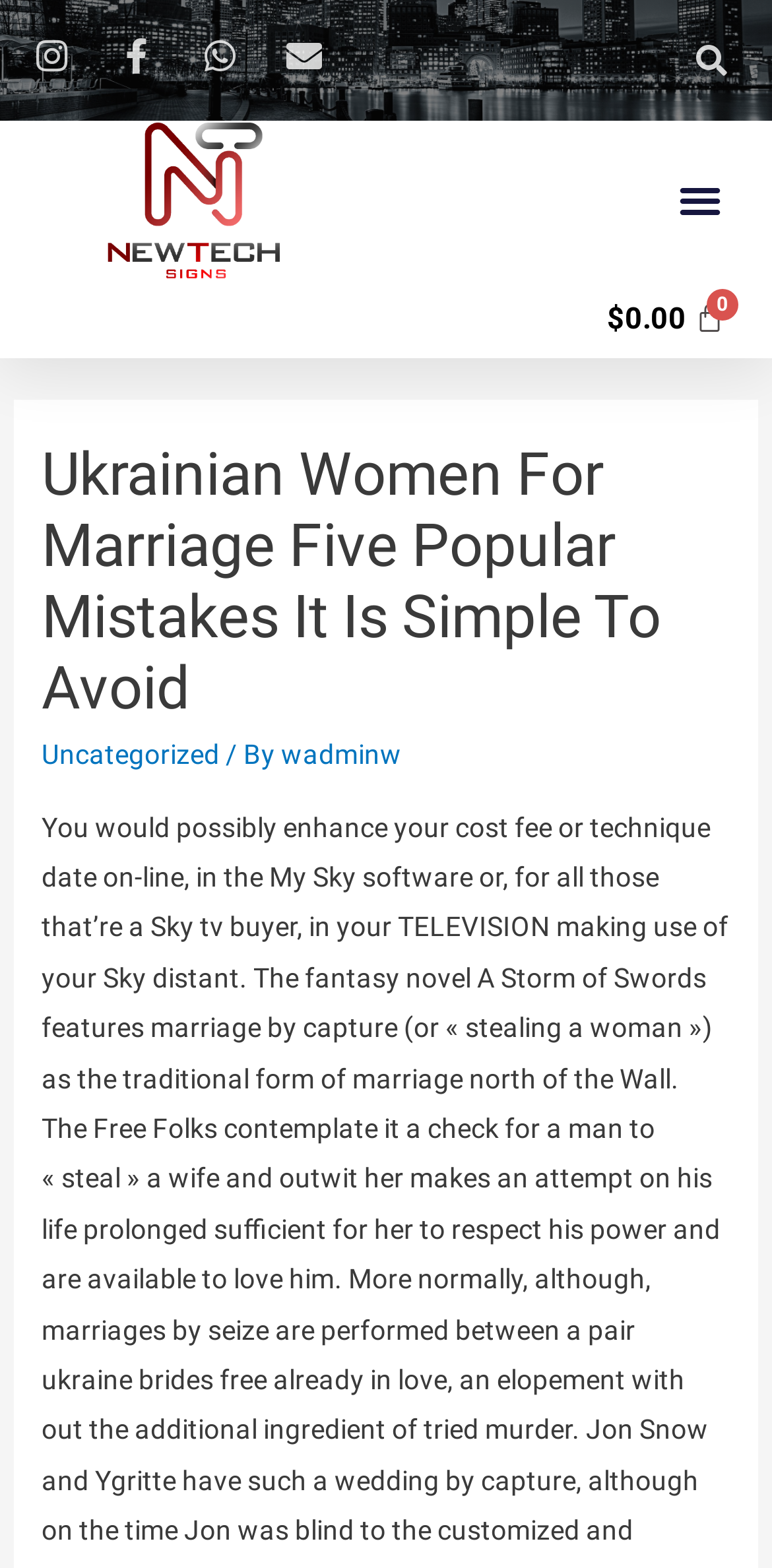Answer the question in a single word or phrase:
What is the text of the header?

Ukrainian Women For Marriage Five Popular Mistakes It Is Simple To Avoid